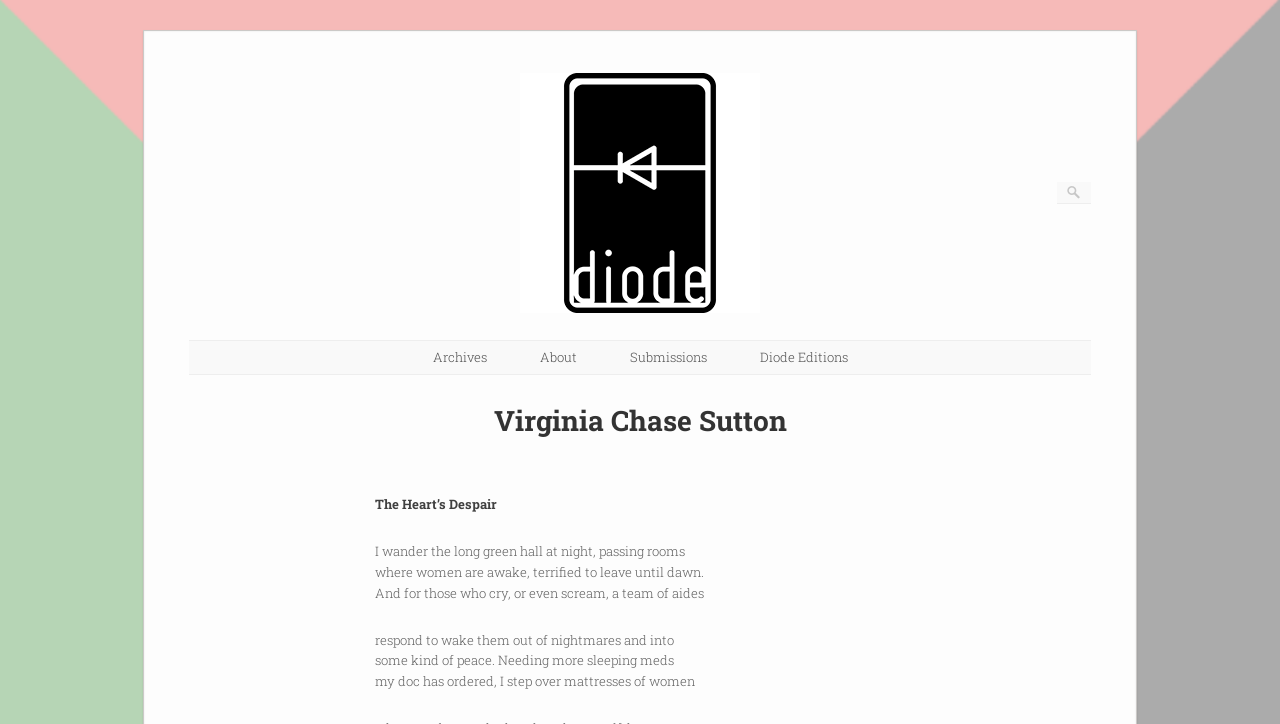Find the bounding box of the UI element described as: "alt="diode poetry journal"". The bounding box coordinates should be given as four float values between 0 and 1, i.e., [left, top, right, bottom].

[0.406, 0.413, 0.594, 0.438]